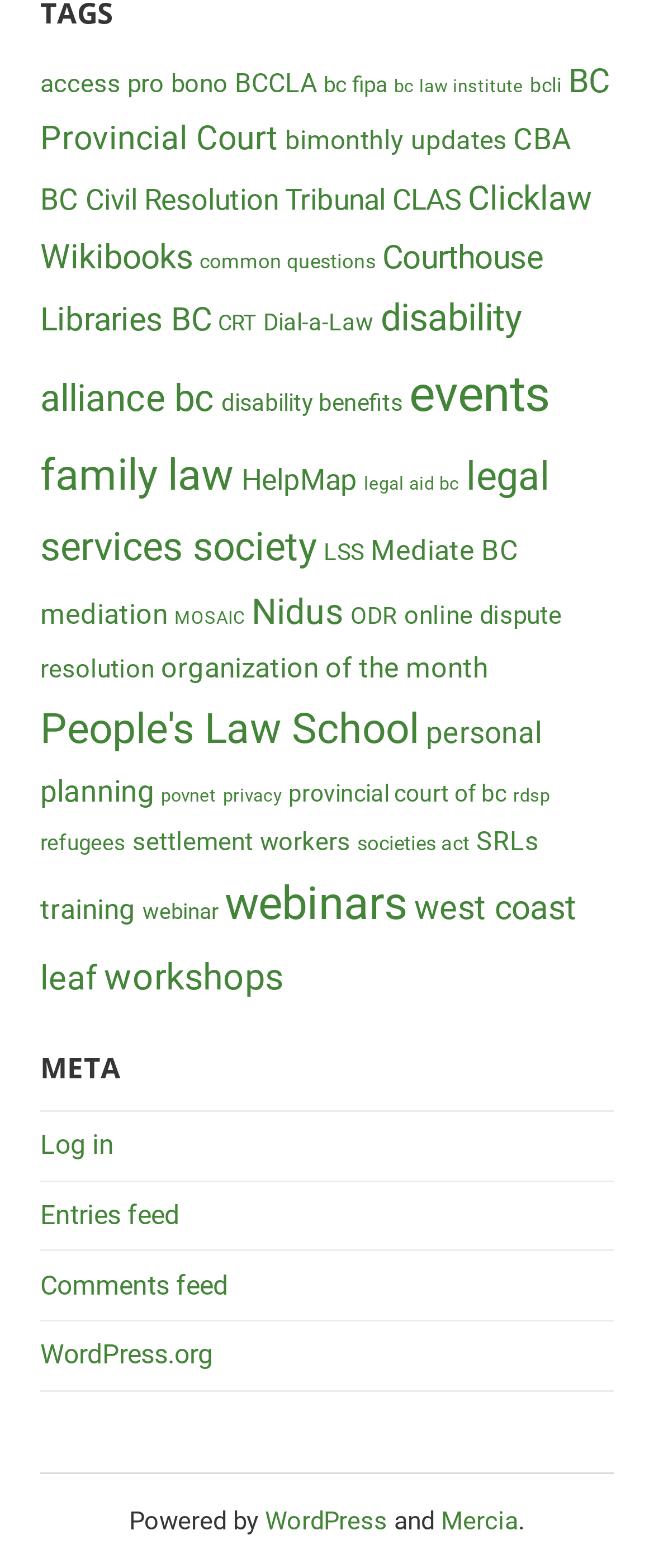Please find the bounding box coordinates of the clickable region needed to complete the following instruction: "go to Apex Magazine". The bounding box coordinates must consist of four float numbers between 0 and 1, i.e., [left, top, right, bottom].

None